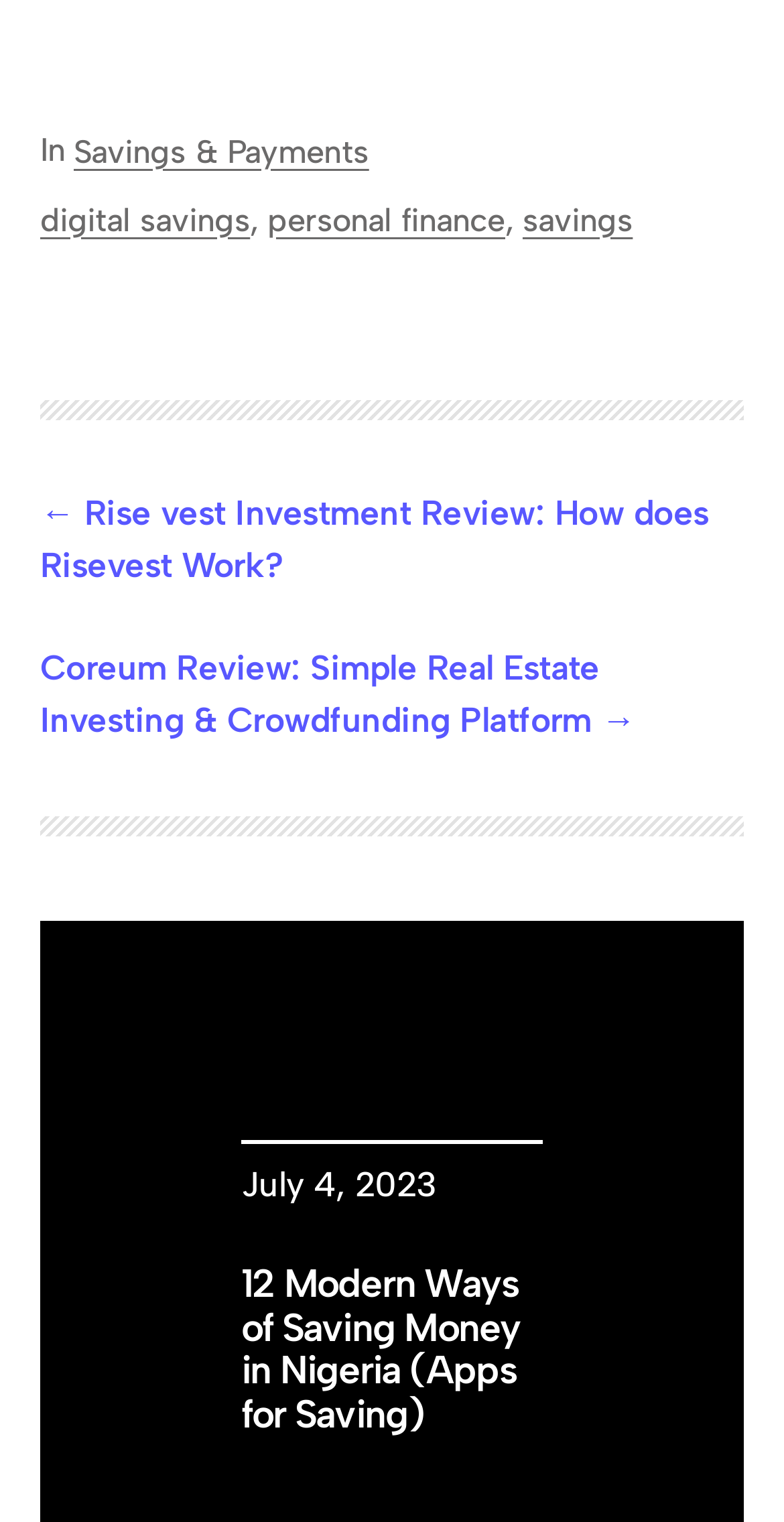Using the description: "Savings & Payments", identify the bounding box of the corresponding UI element in the screenshot.

[0.094, 0.087, 0.471, 0.112]